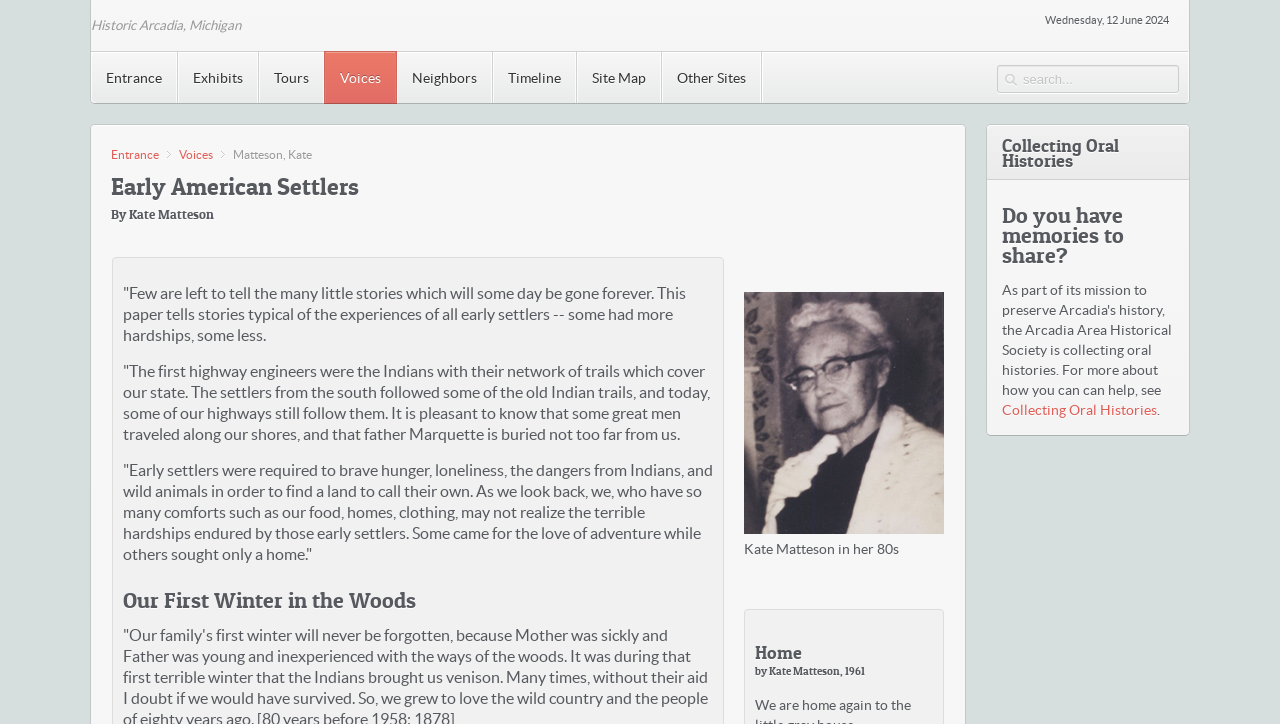Please identify the bounding box coordinates of the region to click in order to complete the task: "Explore Collecting Oral Histories". The coordinates must be four float numbers between 0 and 1, specified as [left, top, right, bottom].

[0.771, 0.173, 0.929, 0.249]